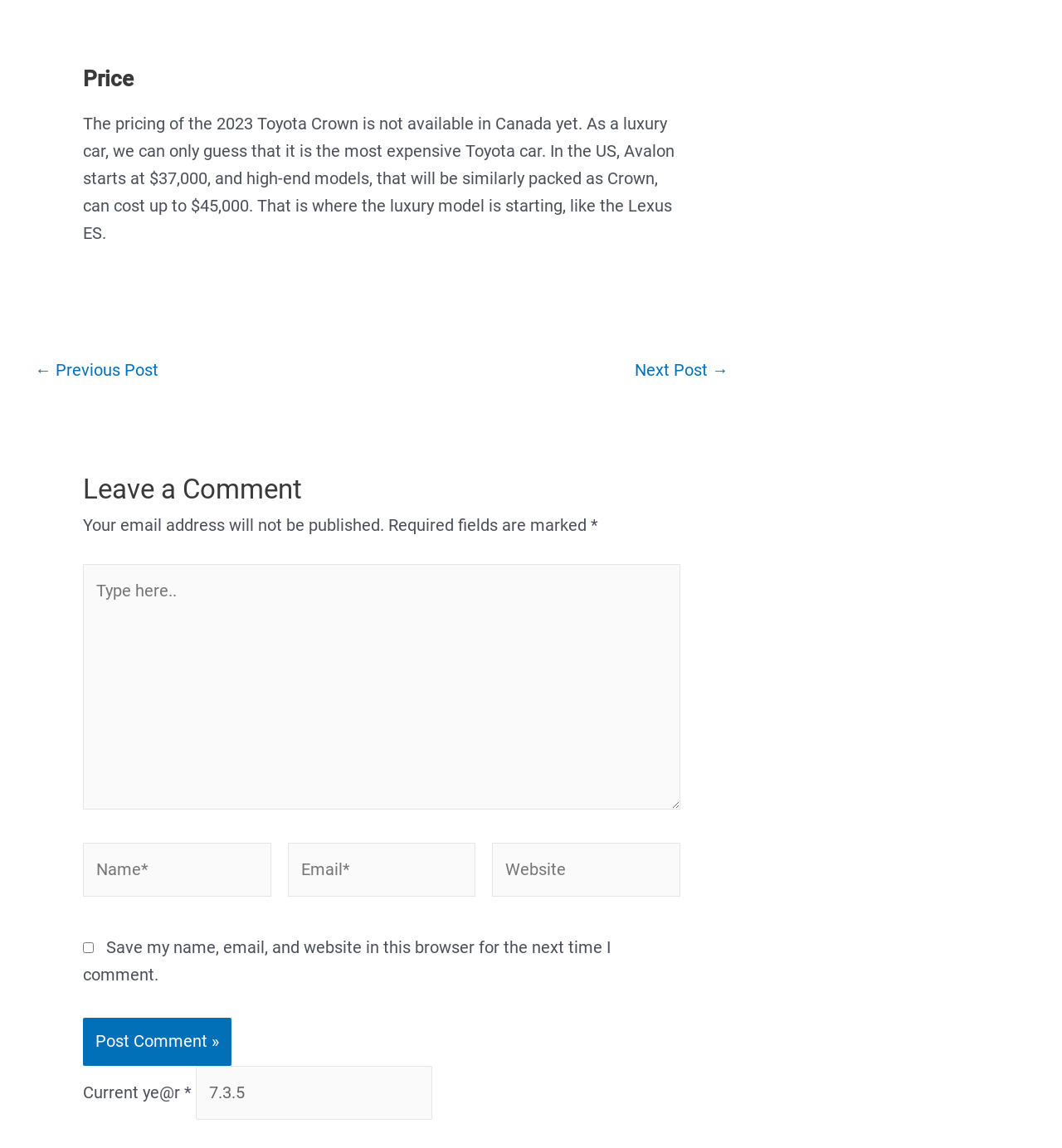Please identify the bounding box coordinates of the element's region that should be clicked to execute the following instruction: "Type in the 'Name*' field". The bounding box coordinates must be four float numbers between 0 and 1, i.e., [left, top, right, bottom].

[0.078, 0.734, 0.255, 0.781]